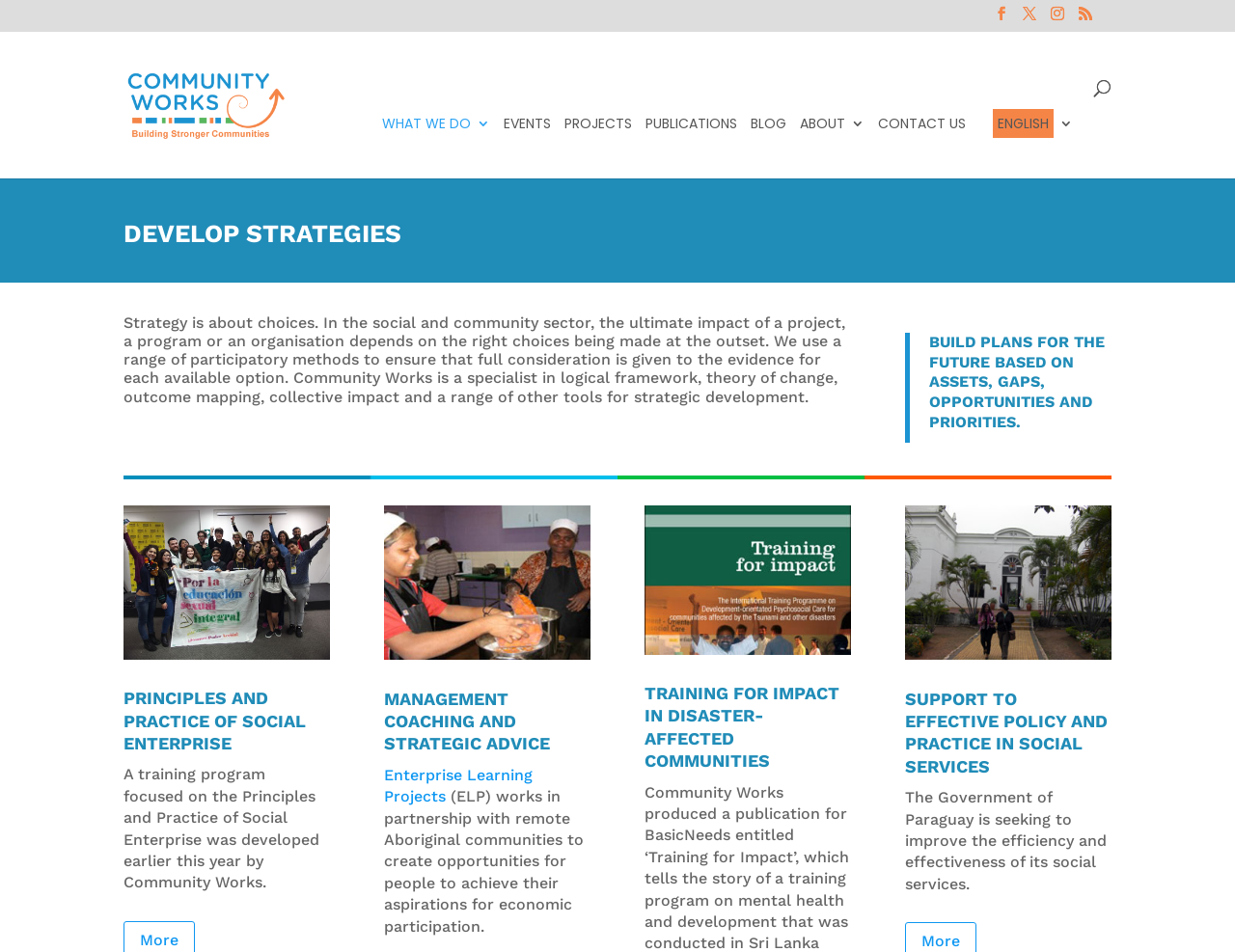What is the topic of the training program mentioned on the webpage?
From the screenshot, provide a brief answer in one word or phrase.

Social Enterprise